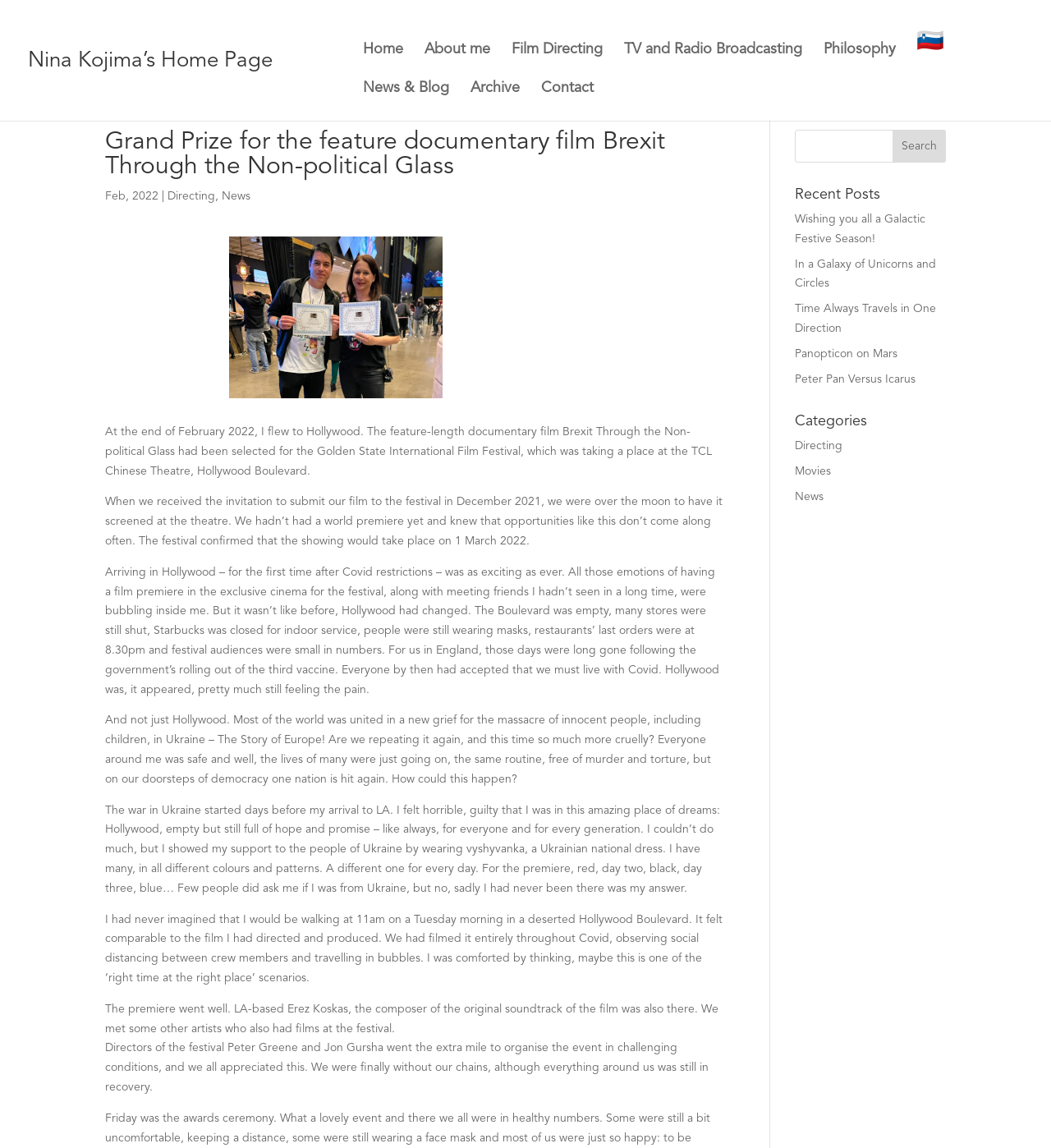Determine the bounding box coordinates for the HTML element described here: "value="Search"".

[0.85, 0.113, 0.9, 0.142]